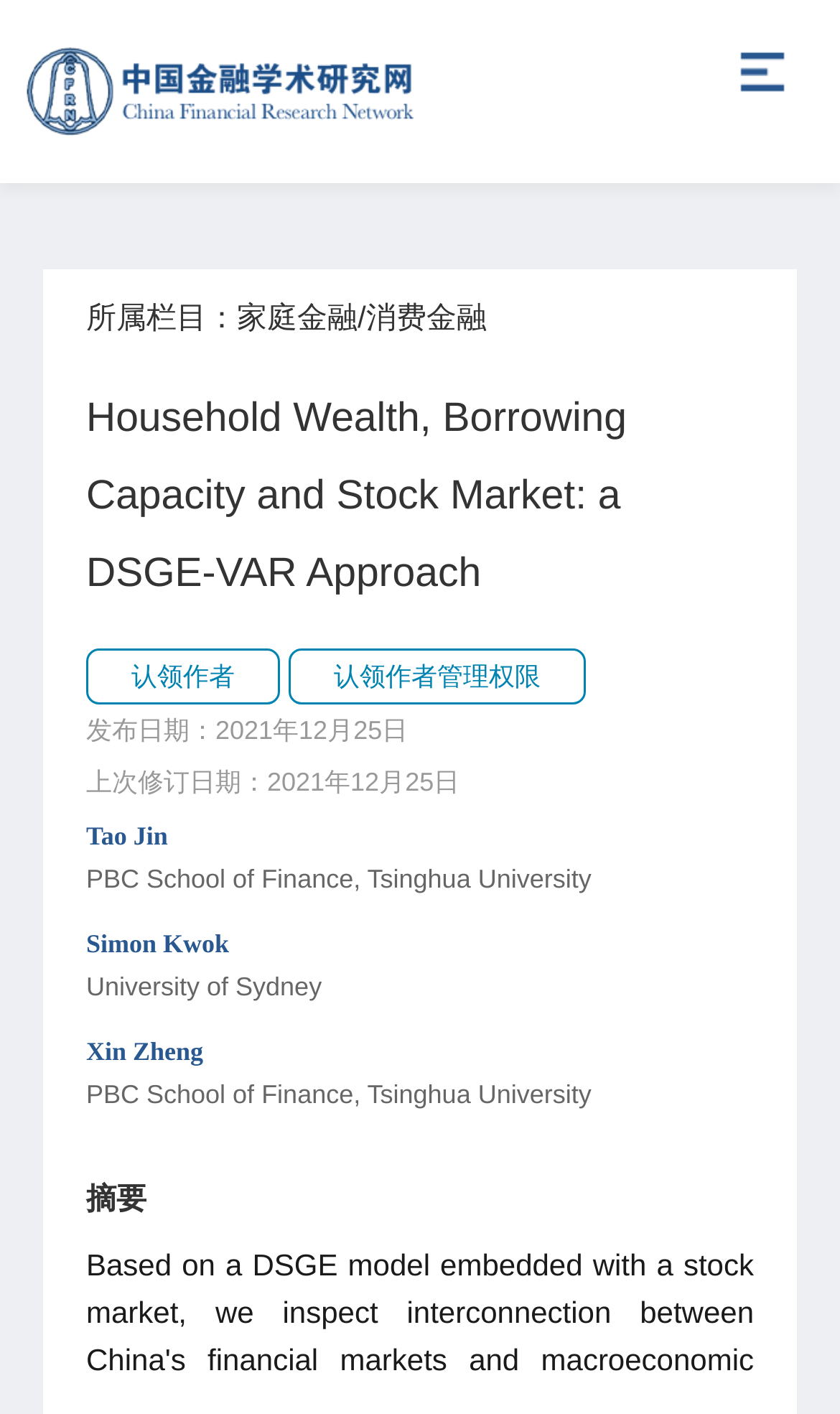Who are the authors of this research?
Please provide a single word or phrase in response based on the screenshot.

Tao Jin, Simon Kwok, Xin Zheng